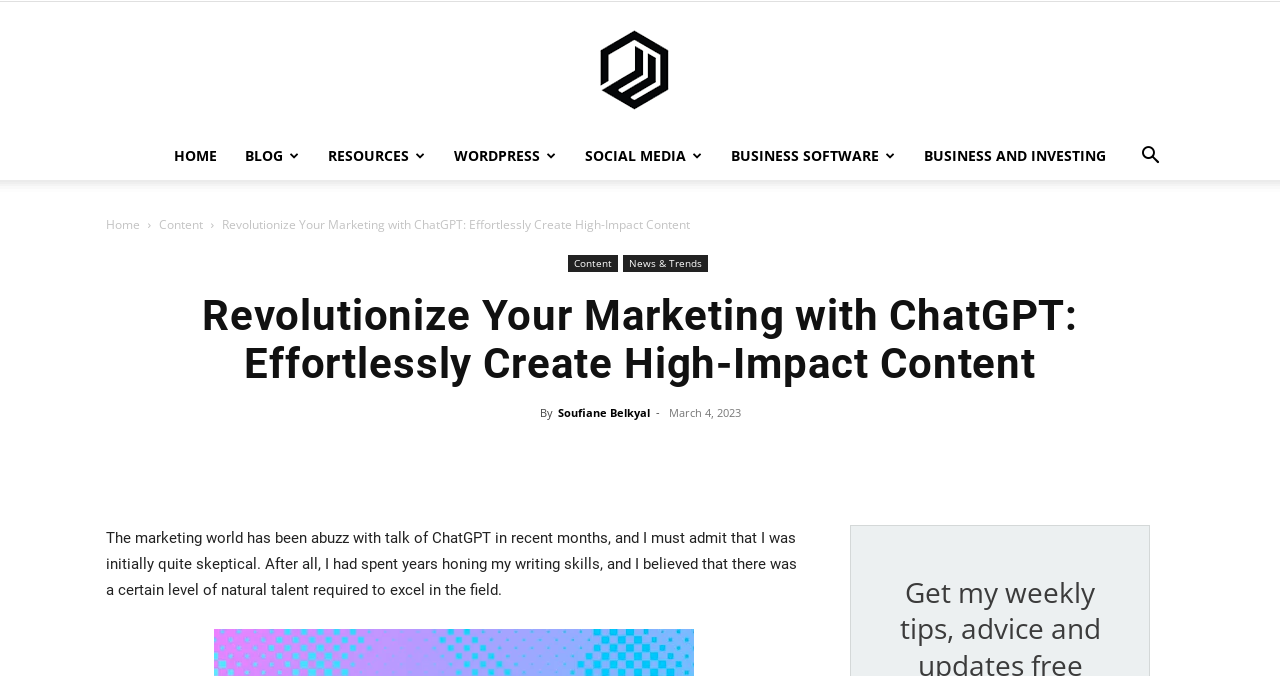What is the website's main topic?
Please use the image to provide a one-word or short phrase answer.

Marketing and ChatGPT